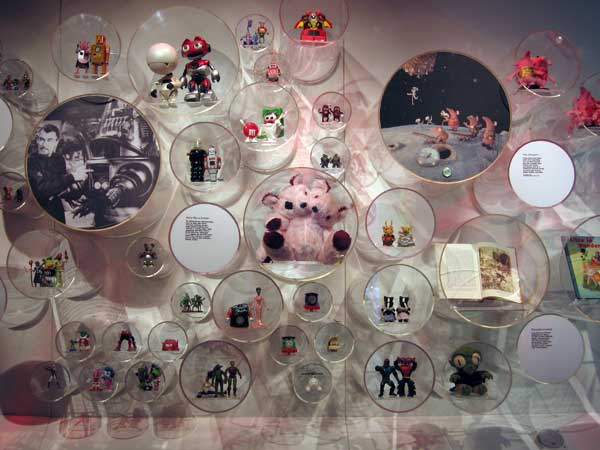Offer an in-depth caption for the image presented.

The image showcases an eclectic display within a circular exhibit, featuring a variety of toys, figurines, and nostalgic items that evoke a sense of wonder and curiosity about the universe. The centerpiece is a large circular frame containing a black-and-white photograph of iconic characters—hinting at a blend of science fiction and childhood memories.

Surrounding this central piece are numerous smaller circles, each housing unique trinkets such as action figures, stuffed animals, robots, and playful representations of popular culture icons. A prominent plush bear sits in a bubble, exuding a soft charm that contrasts with the vibrant, dynamic atmosphere brought by the colorful action figures and toys.

The background features imagery of space exploration, likely inspired by popular space-themed narratives, illustrated in another circular display that captures the essence of human fascination with the cosmos. Accompanying text provides context and reflections on how these items influence our imagination, inviting viewers to ponder our place in the vast universe. Overall, the exhibit merges art, science fiction, and the nostalgia of childhood, creating an enchanting experience for all ages.